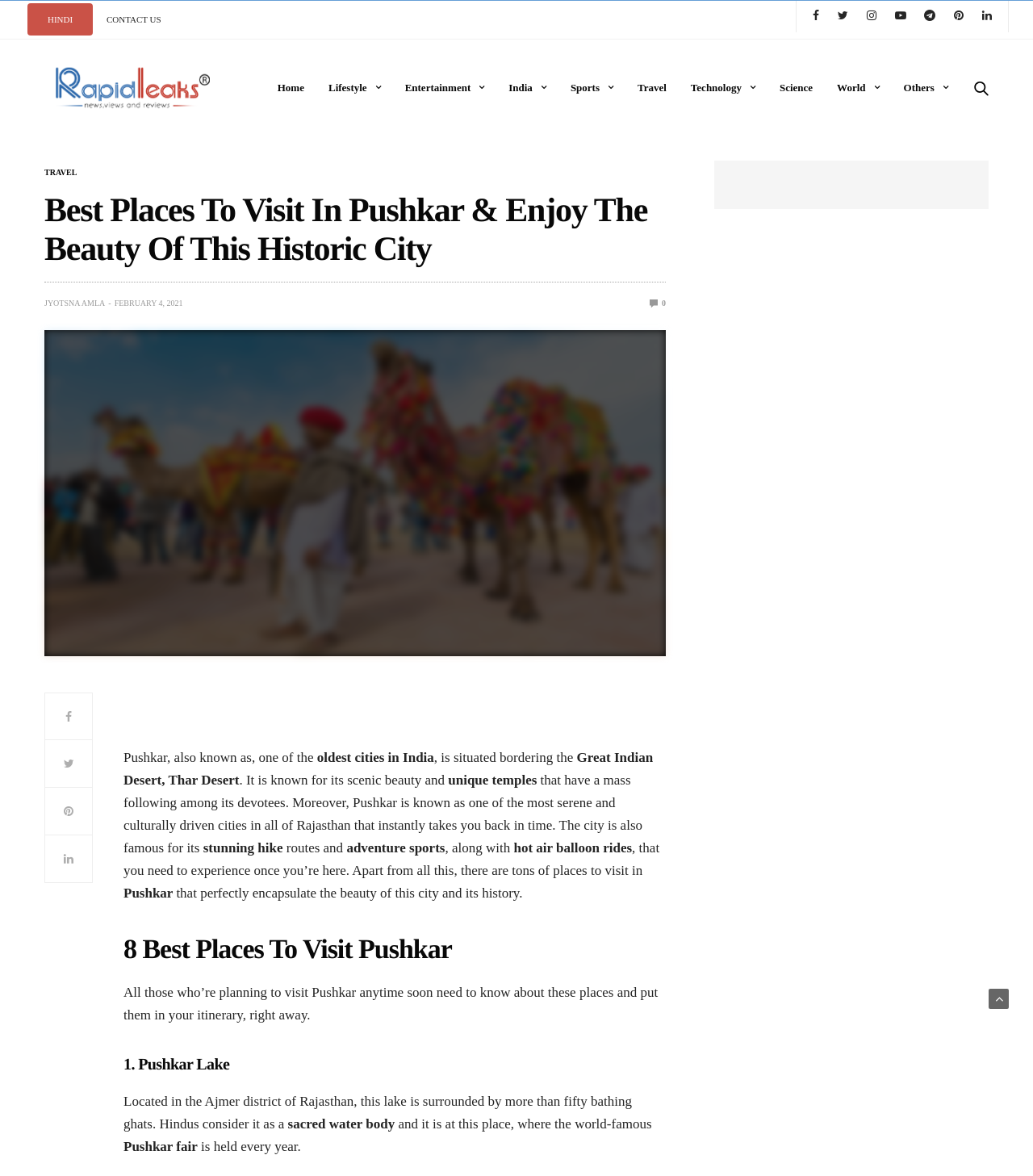How many images are on the webpage?
Refer to the screenshot and deliver a thorough answer to the question presented.

I counted the images on the webpage, which are the logo image, the search button image, the image in the figure element, and the image in the link element. There are 4 images in total.